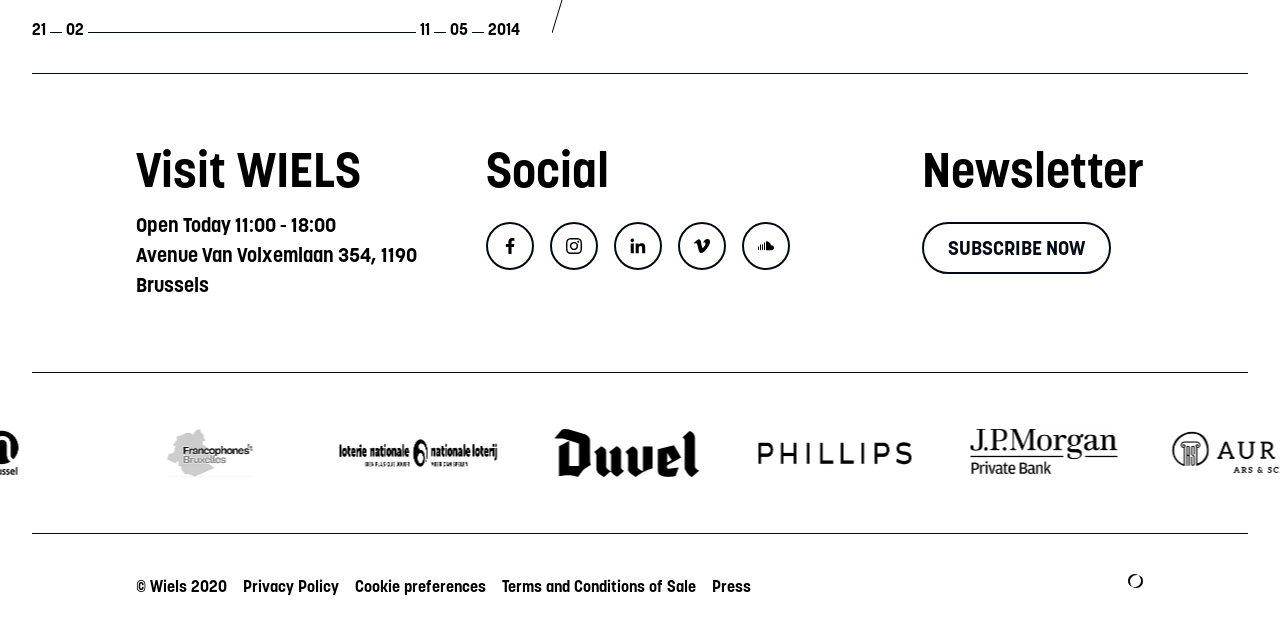Pinpoint the bounding box coordinates of the clickable area needed to execute the instruction: "Subscribe to the newsletter". The coordinates should be specified as four float numbers between 0 and 1, i.e., [left, top, right, bottom].

None